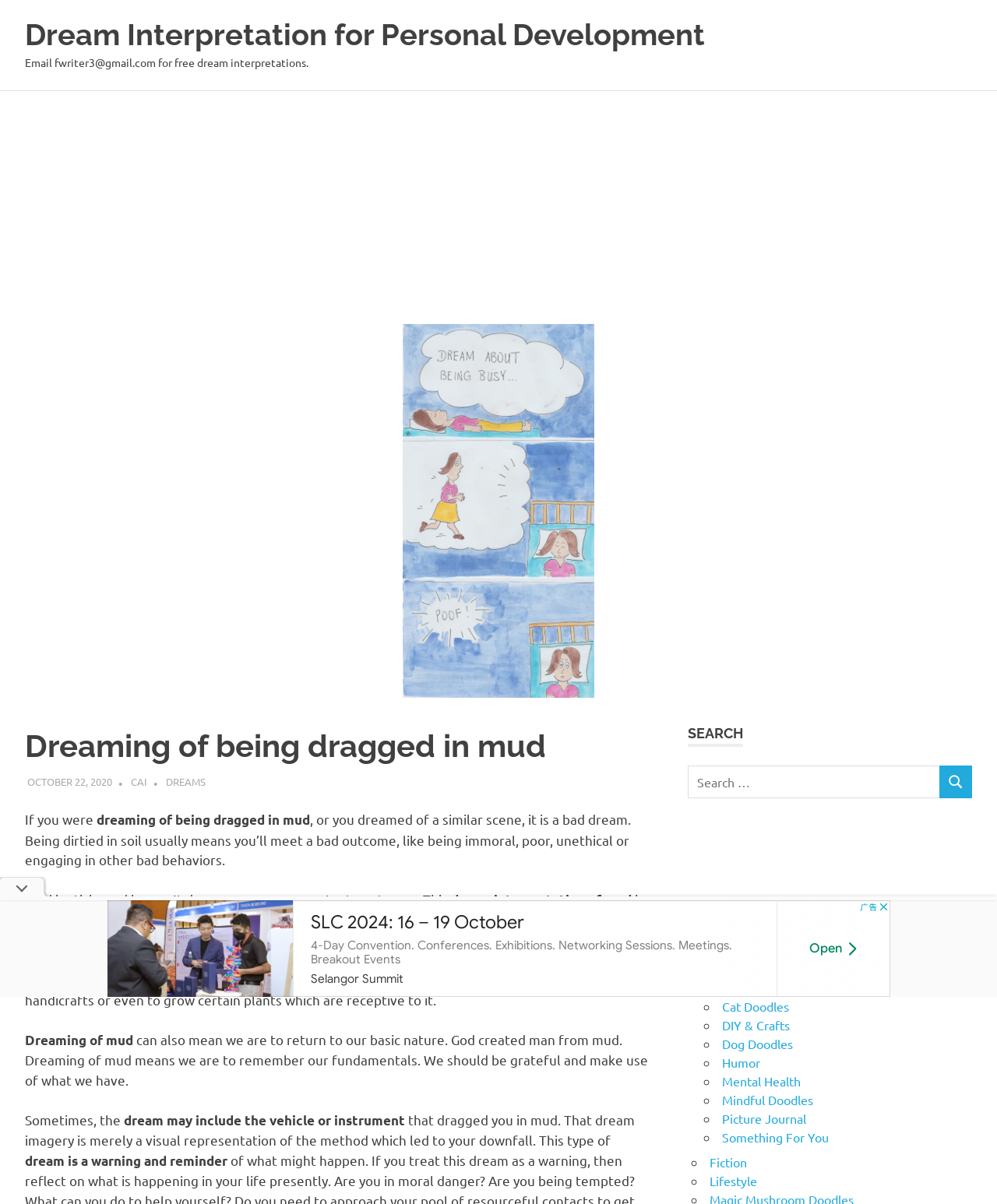Can you find the bounding box coordinates for the element that needs to be clicked to execute this instruction: "Read the article about dreaming of being dragged in mud"? The coordinates should be given as four float numbers between 0 and 1, i.e., [left, top, right, bottom].

[0.025, 0.673, 0.633, 0.721]